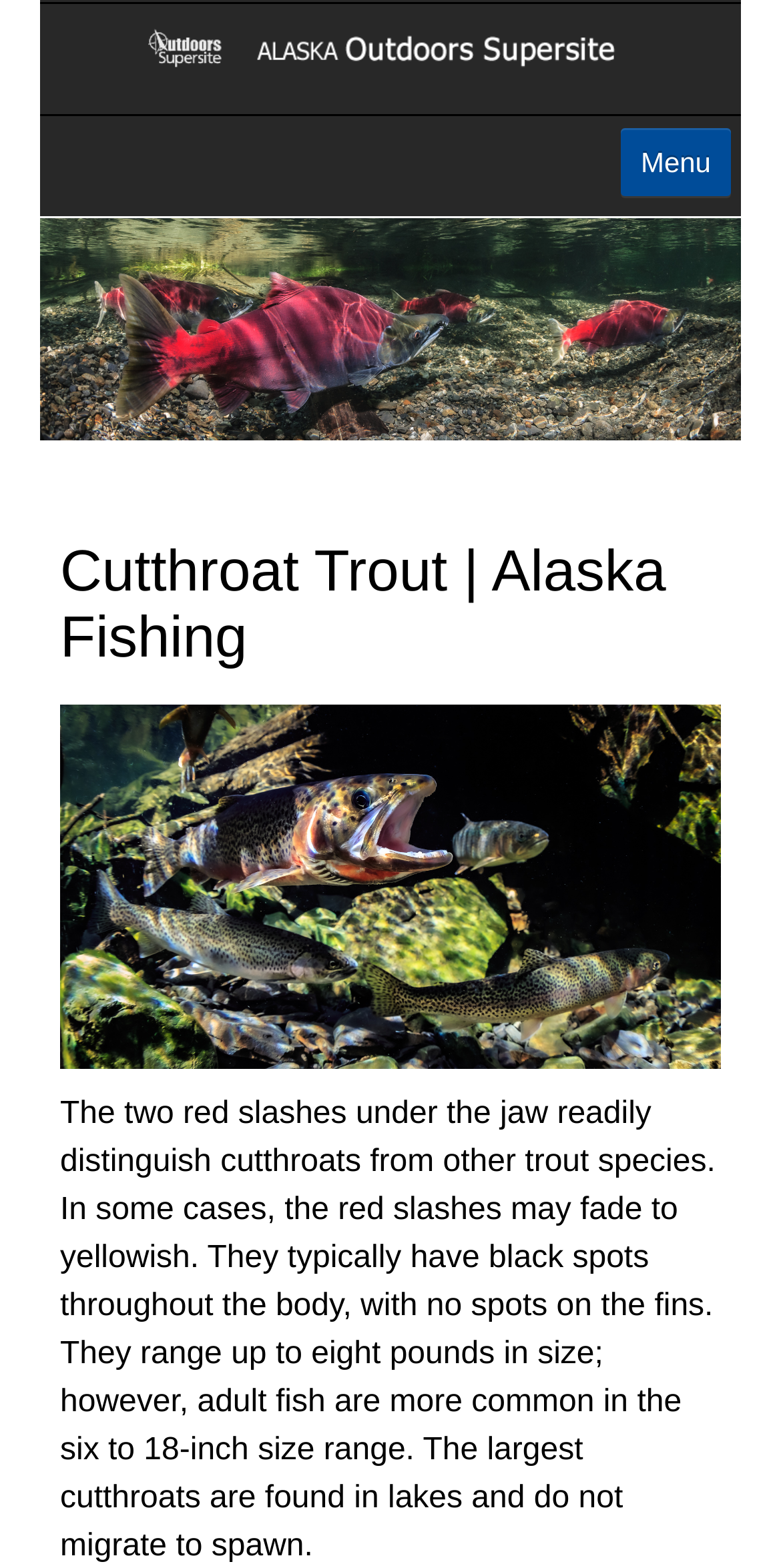Provide your answer in one word or a succinct phrase for the question: 
What is the image above the descriptive text about cutthroat trout?

kline cutthroat